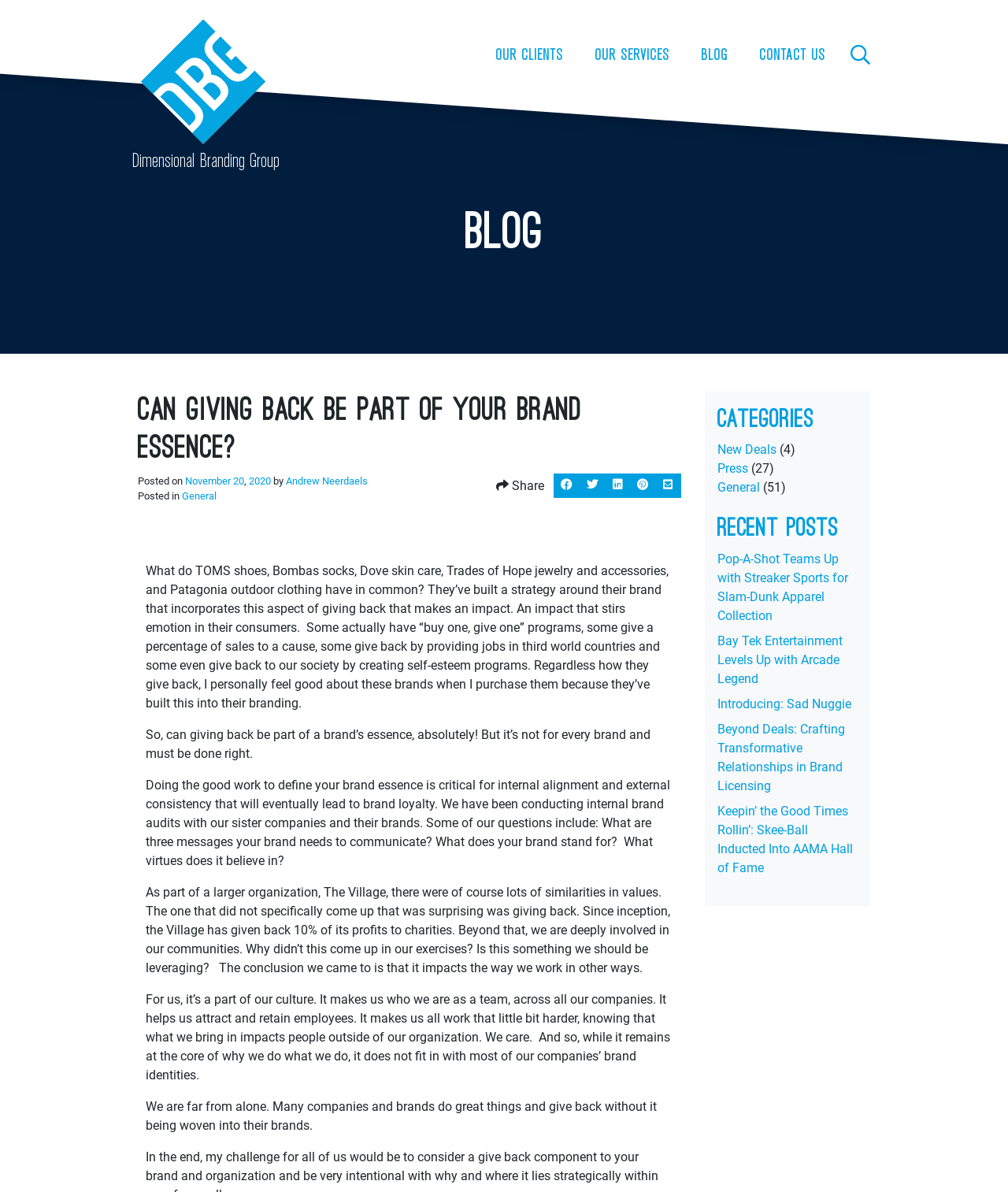Generate an in-depth caption that captures all aspects of the webpage.

This webpage appears to be a blog post from the Dimensional Branding Group, with a focus on the concept of giving back as part of a brand's essence. At the top of the page, there is a logo and a navigation menu with links to "OUR CLIENTS", "OUR SERVICES", "BLOG", and "CONTACT US". 

Below the navigation menu, there is a heading that reads "Blog" and a subheading that asks "Can Giving Back be Part of Your Brand Essence?" The main content of the page is a lengthy article that explores the idea of incorporating giving back into a brand's strategy, citing examples of companies like TOMS shoes, Bombas socks, and Patagonia outdoor clothing that have successfully done so. The article discusses the importance of internal alignment and external consistency in building brand loyalty and how giving back can be a key aspect of a brand's identity.

To the right of the article, there is a section with social share links, allowing users to share the post on Facebook, Twitter, LinkedIn, Pinterest, or via email. Below this, there is a section with metadata about the post, including the date it was posted (November 20, 2020) and the author (Andrew Neerdaels).

Further down the page, there are sections for "Categories" and "Recent Posts", which list links to other blog posts on the site. The "Categories" section includes links to categories like "New Deals", "Press", and "General", while the "Recent Posts" section lists links to specific blog posts, including "Pop-A-Shot Teams Up with Streaker Sports for Slam-Dunk Apparel Collection" and "Beyond Deals: Crafting Transformative Relationships in Brand Licensing".